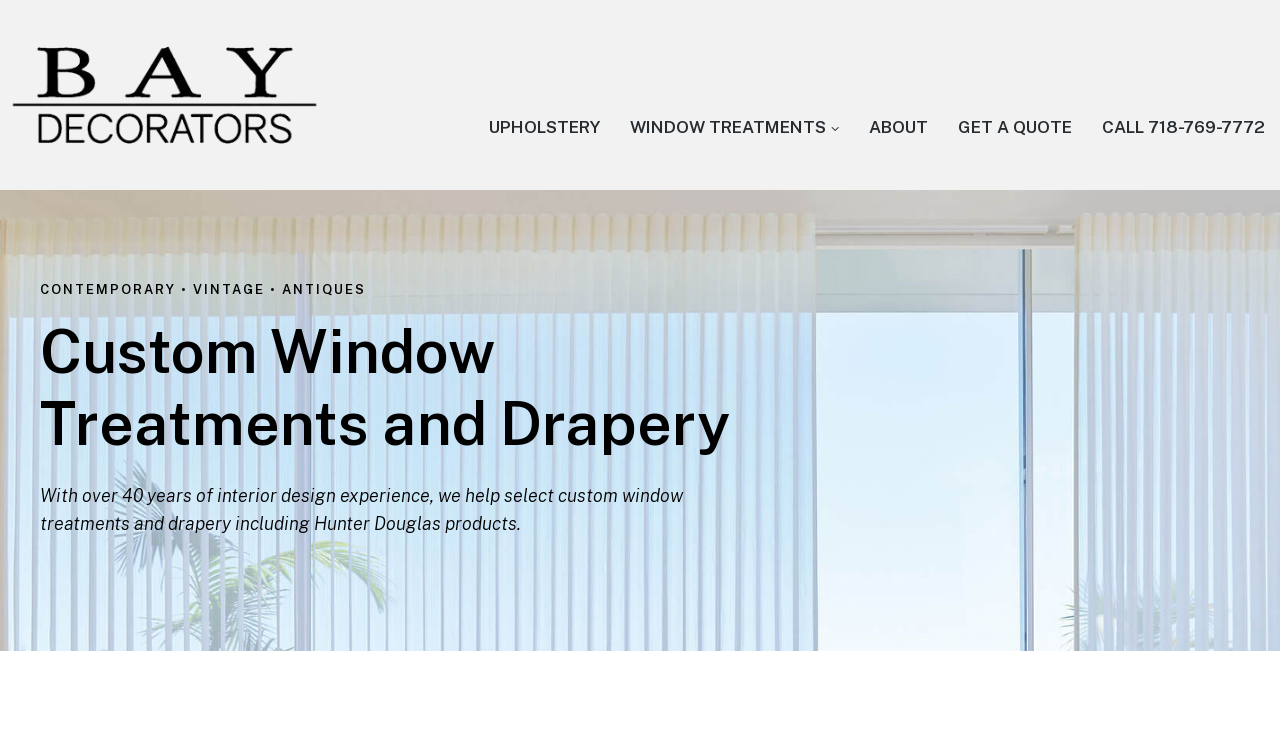Summarize the contents and layout of the webpage in detail.

The webpage is about Bay Decorators, a company that offers custom window treatments in New York. At the top left of the page, there is a link and an image, both labeled "Bay Decorators". Below this, there is a heading that reads "Window Treatments and Upholstery in New York". 

To the right of this heading, there are four links in a row: "UPHOLSTERY", "WINDOW TREATMENTS", "ABOUT", and "GET A QUOTE". The last link, "CALL 718-769-7772", is located at the far right. 

Below these links, there is a section that appears to be a brief introduction to the company's services. It starts with a heading "Custom Window Treatments and Drapery" and is followed by a paragraph of text that describes the company's experience in interior design and its ability to help customers select custom window treatments, including Hunter Douglas products. Above this paragraph, there is a line of text that reads "CONTEMPORARY • VINTAGE • ANTIQUES".